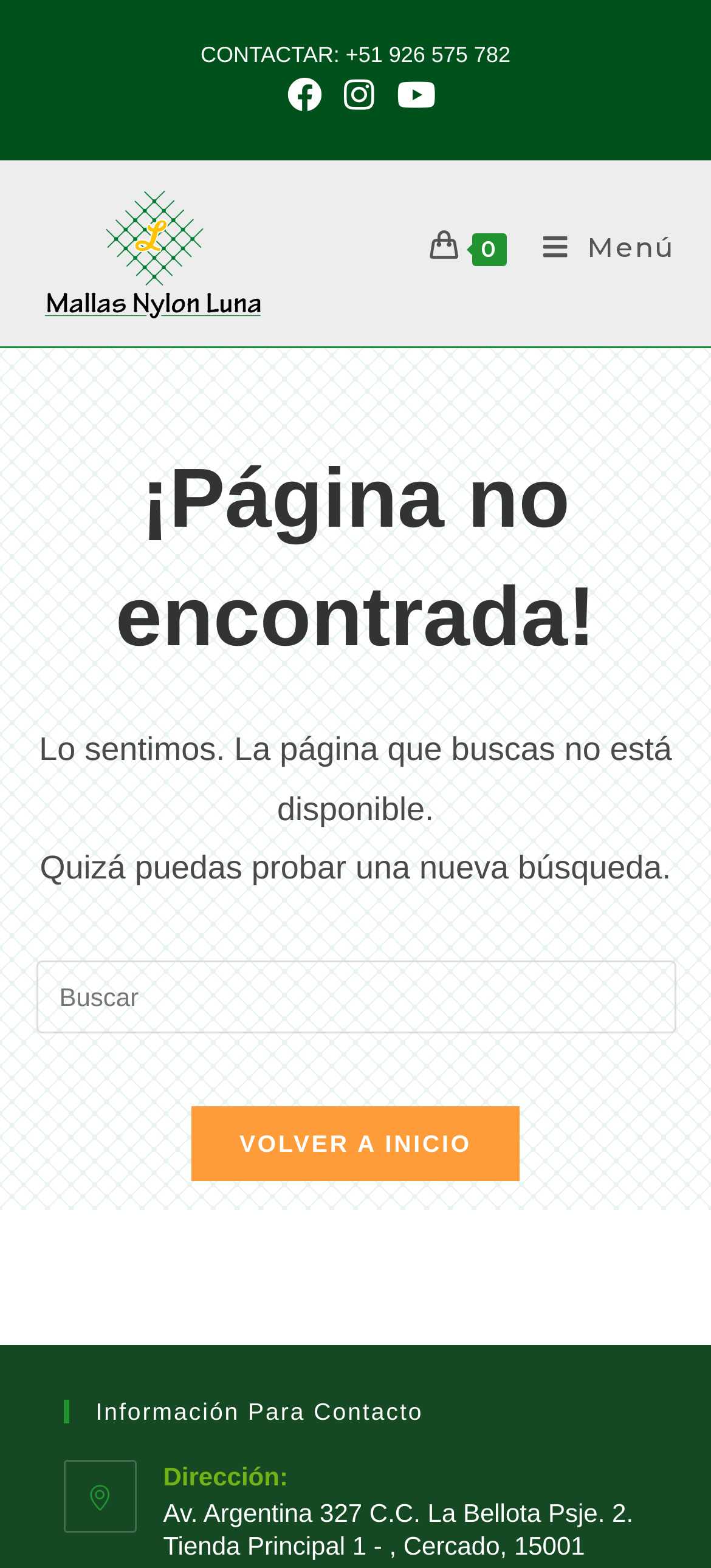Please provide the bounding box coordinates for the UI element as described: "Volver a Inicio". The coordinates must be four floats between 0 and 1, represented as [left, top, right, bottom].

[0.27, 0.706, 0.73, 0.754]